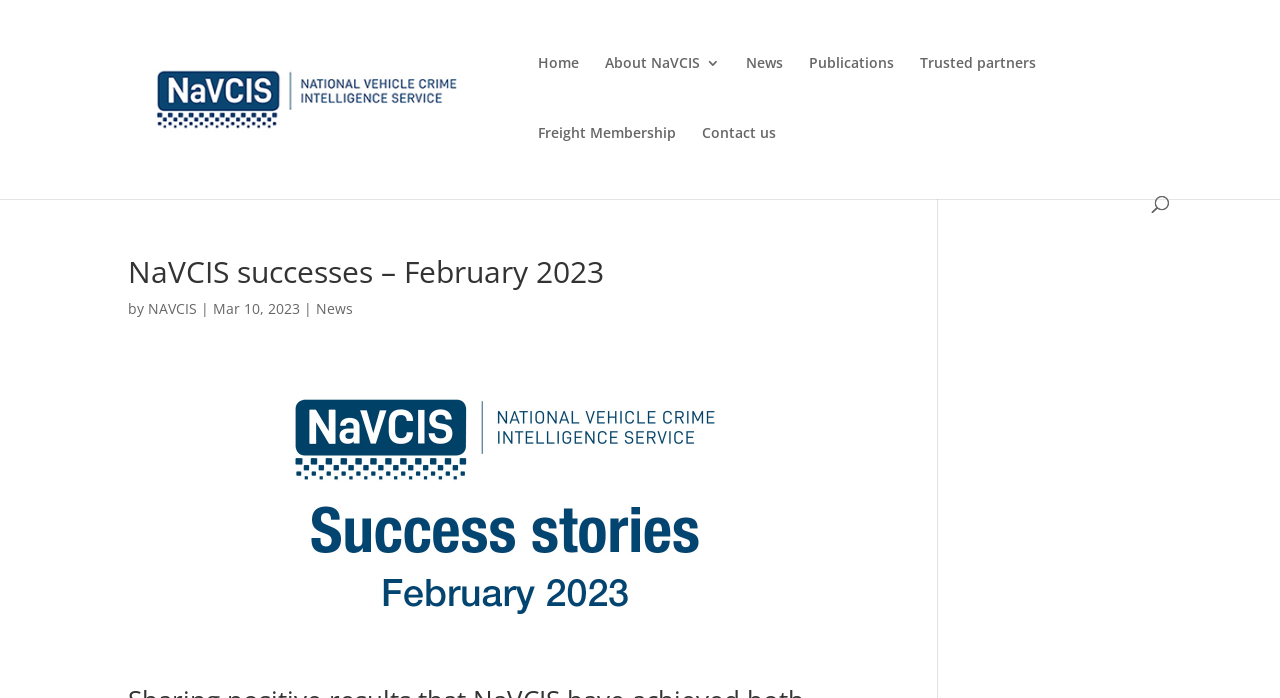What is the name of the organization?
Please provide a comprehensive answer based on the contents of the image.

The name of the organization can be found in the top-left corner of the webpage, where it is written as 'NAVCIS' in a logo format, and also as a link with the text 'NAVCIS'.